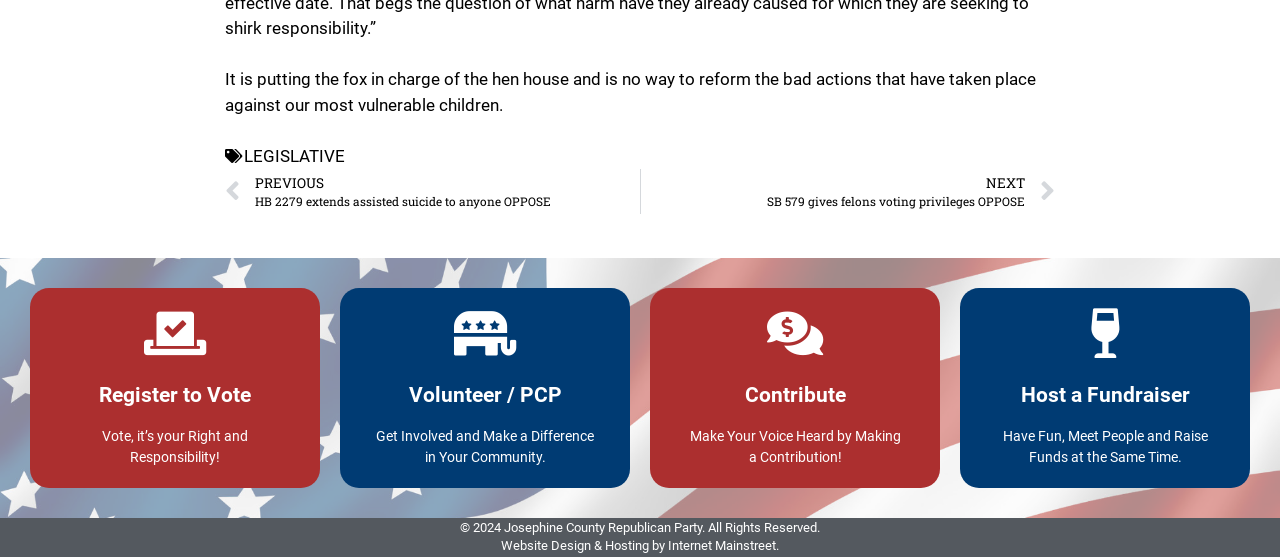Determine the bounding box coordinates for the element that should be clicked to follow this instruction: "Make a donation". The coordinates should be given as four float numbers between 0 and 1, in the format [left, top, right, bottom].

[0.508, 0.517, 0.734, 0.876]